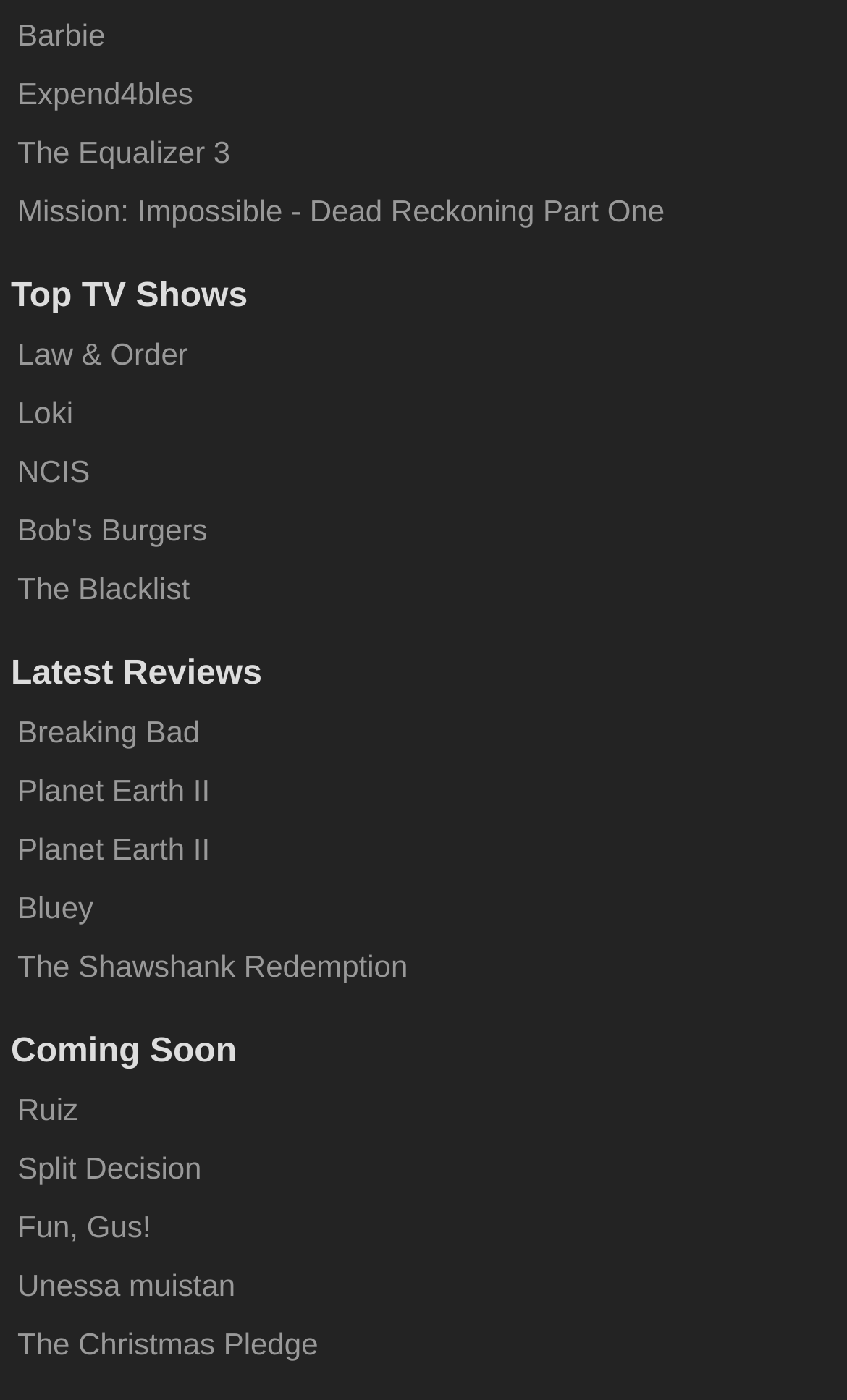Refer to the image and provide an in-depth answer to the question:
How many links are listed under 'Top TV Shows'?

I counted the number of links under the 'Top TV Shows' heading and found that there are 6 links, including 'Law & Order', 'Loki', and 'NCIS'.